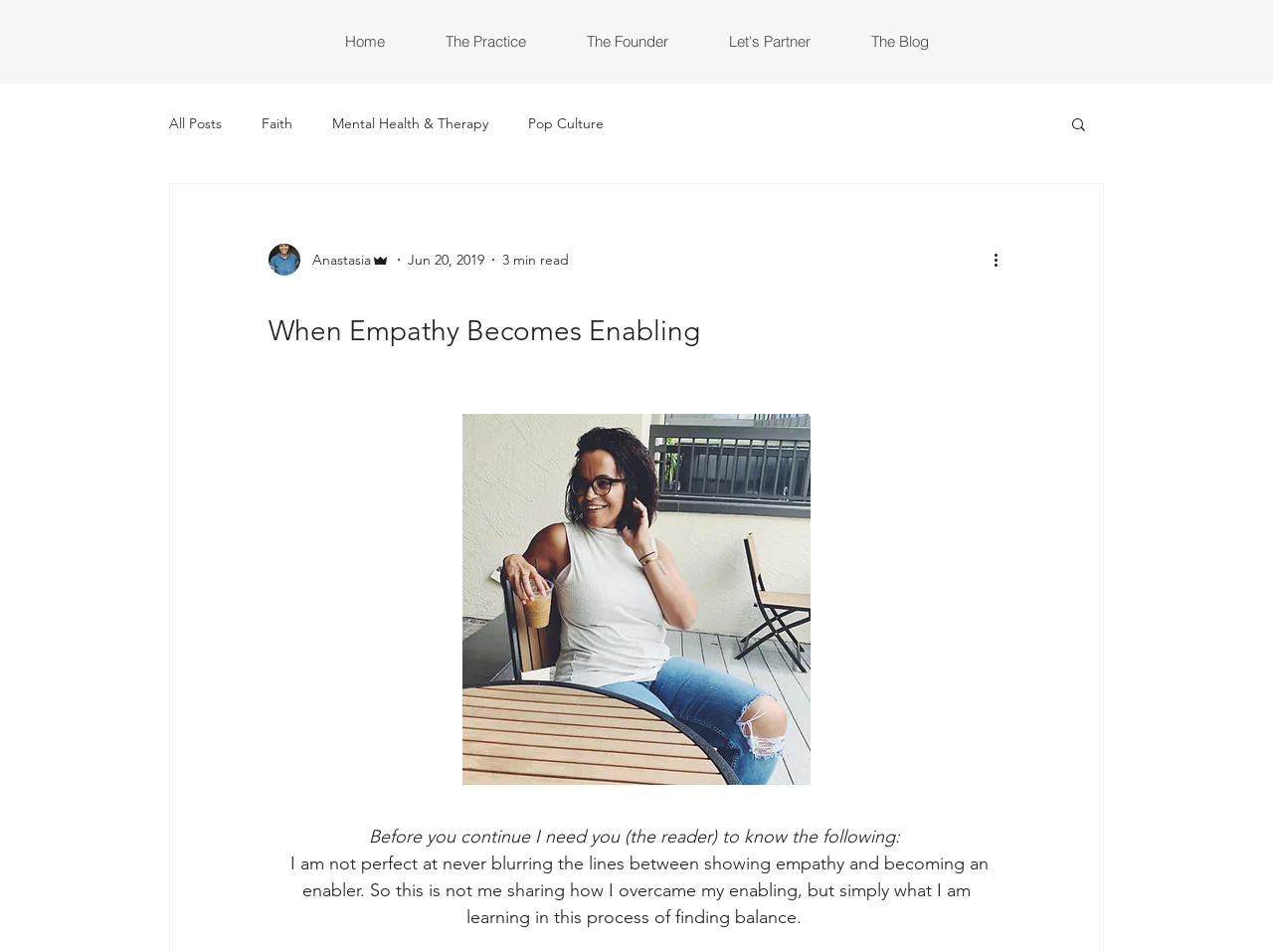What is the category of the article 'Mental Health & Therapy'?
Carefully examine the image and provide a detailed answer to the question.

I found the category of the article 'Mental Health & Therapy' by looking at the navigation 'blog' which contains the link 'Mental Health & Therapy'.